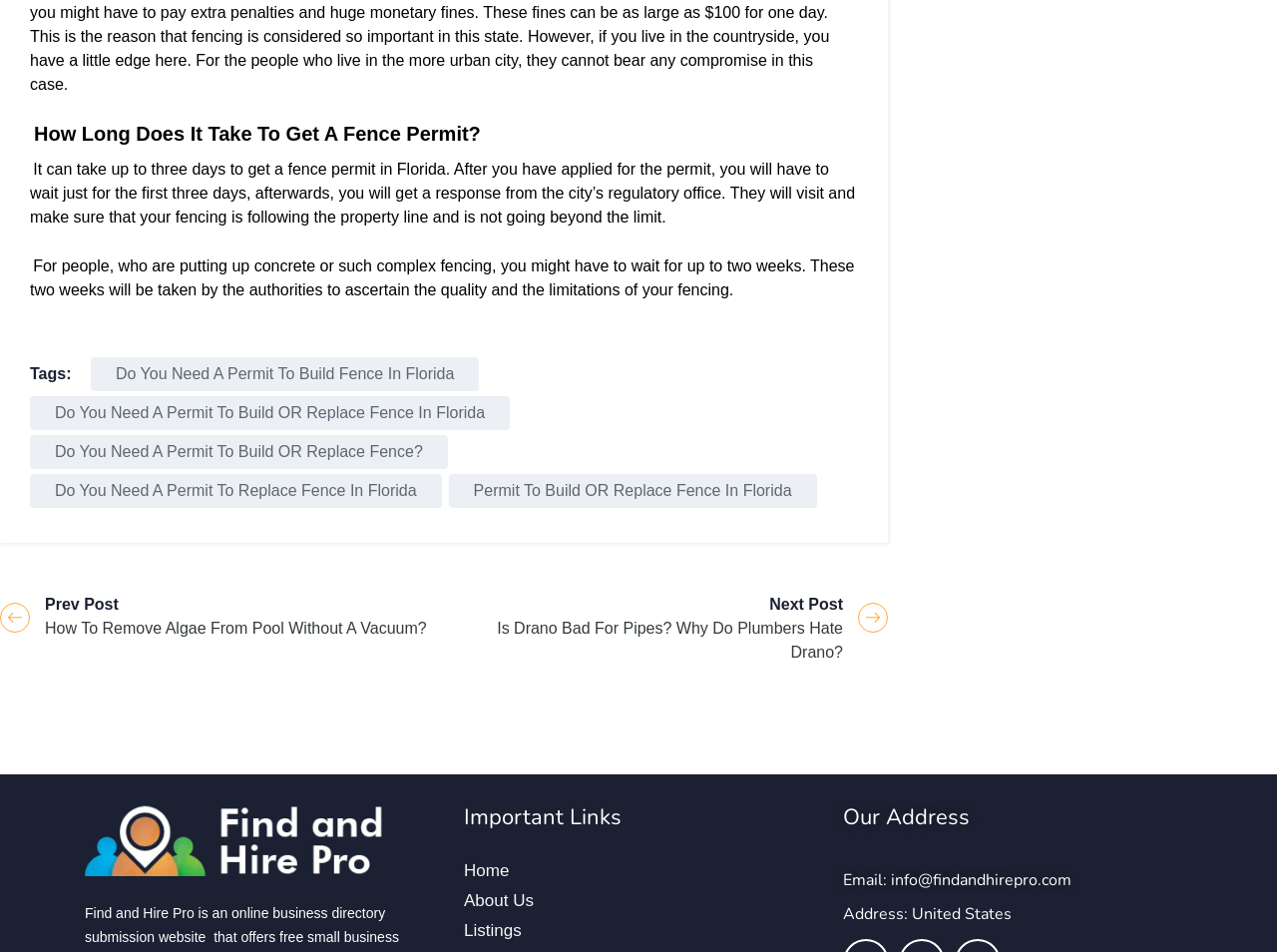How long does it take to get a fence permit in Florida?
Please answer the question with a detailed and comprehensive explanation.

The webpage states that it can take up to three days to get a fence permit in Florida, and after applying, you will have to wait for the first three days before getting a response from the city's regulatory office.